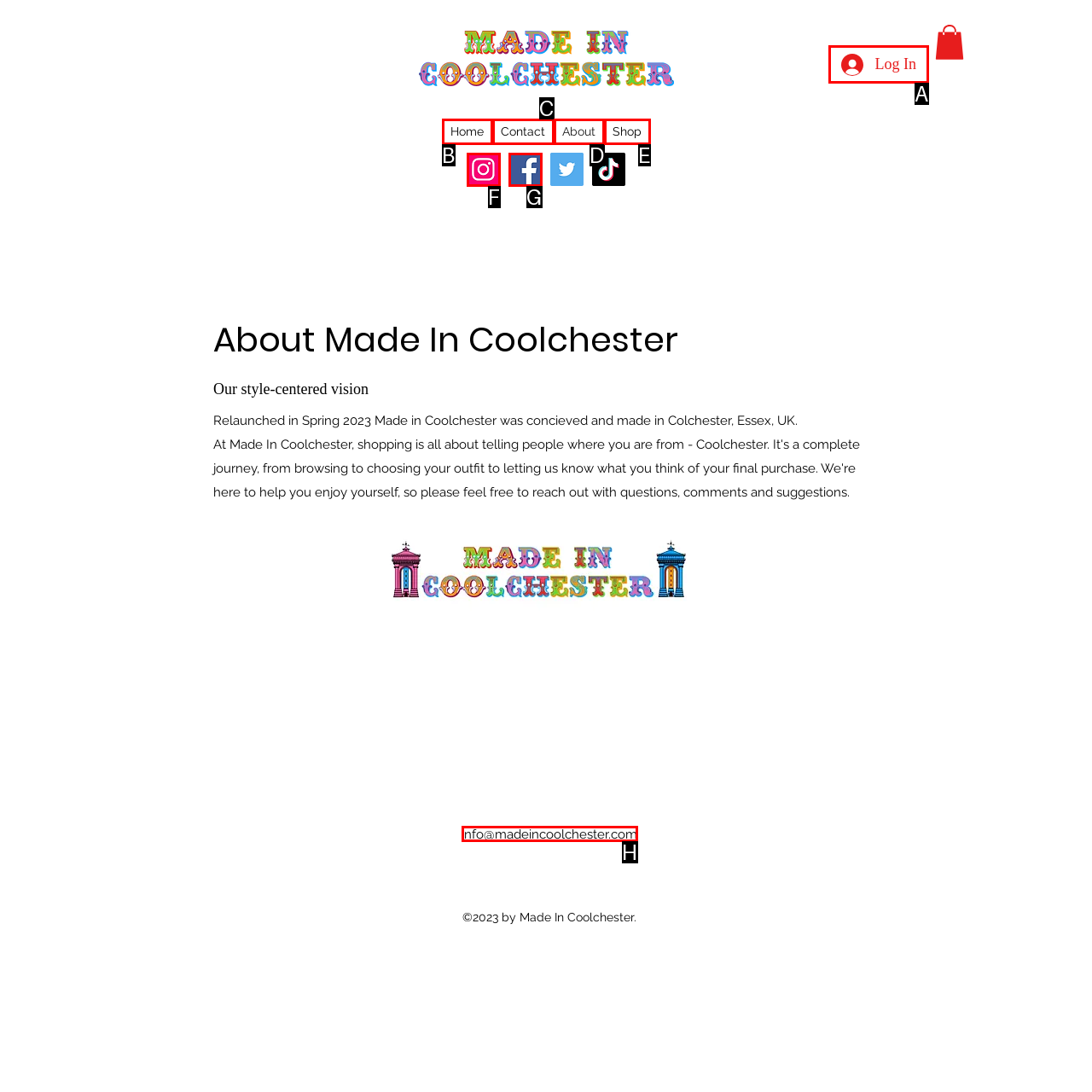Which lettered option matches the following description: Log In
Provide the letter of the matching option directly.

A